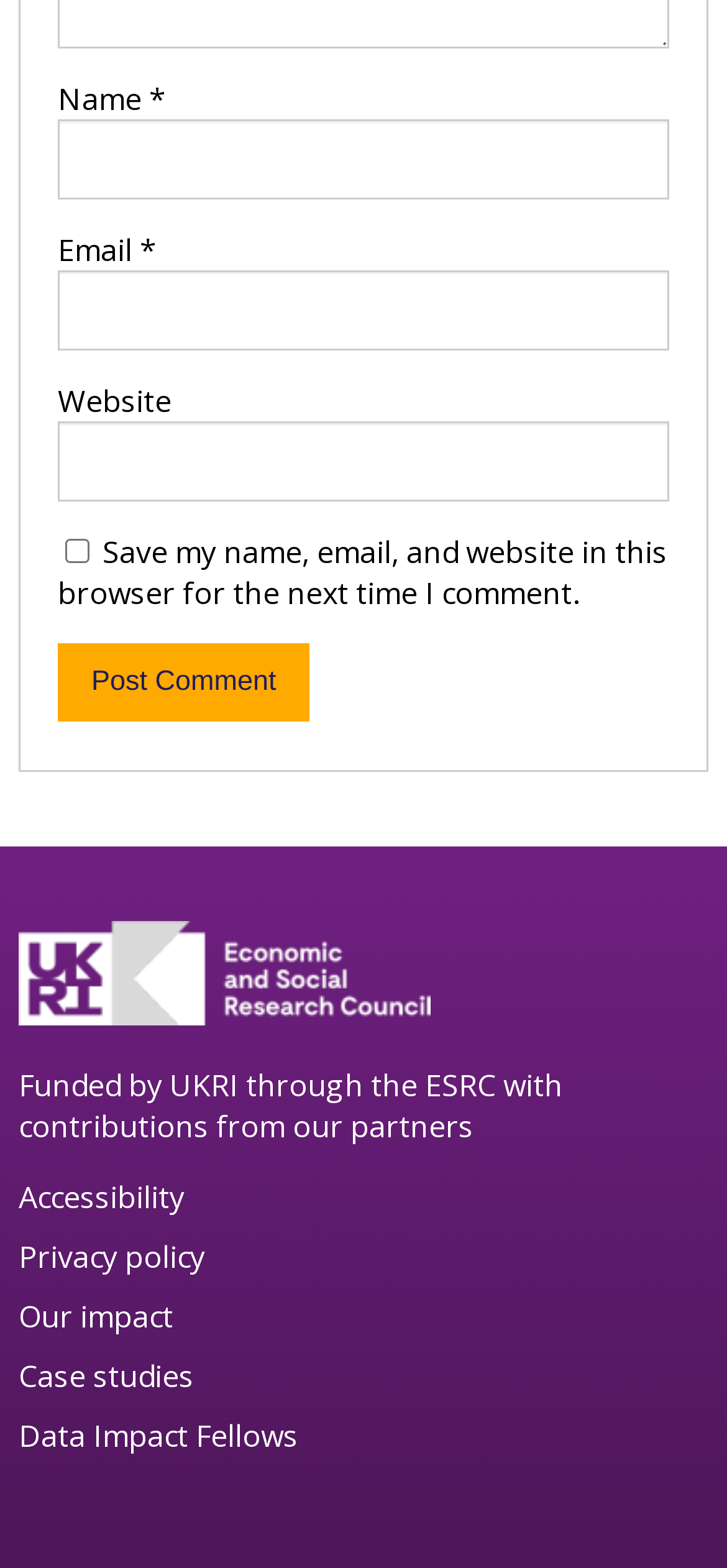Please respond to the question with a concise word or phrase:
What is the button label below the textboxes?

Post Comment